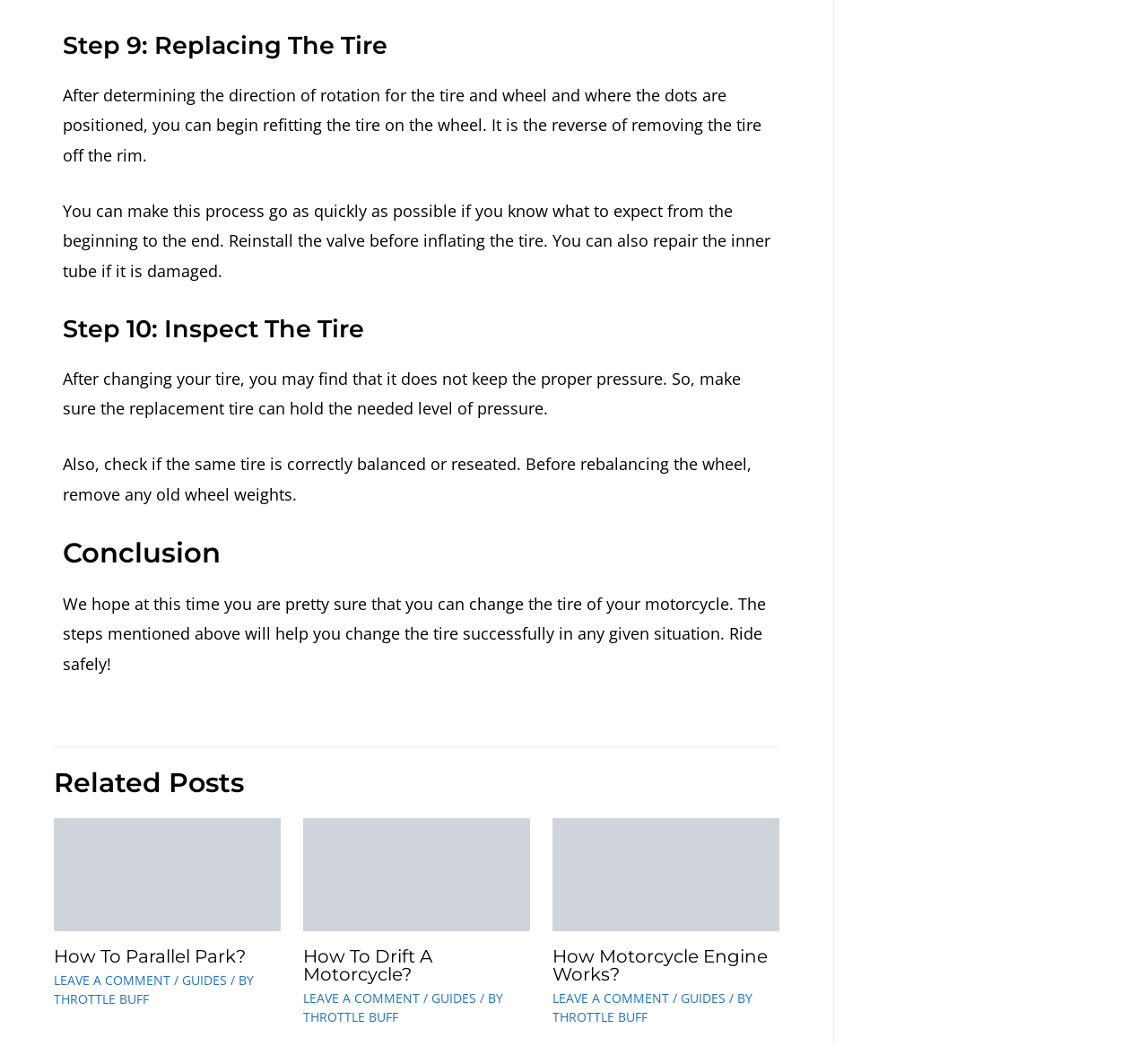What is the topic of Step 9?
Respond with a short answer, either a single word or a phrase, based on the image.

Replacing The Tire